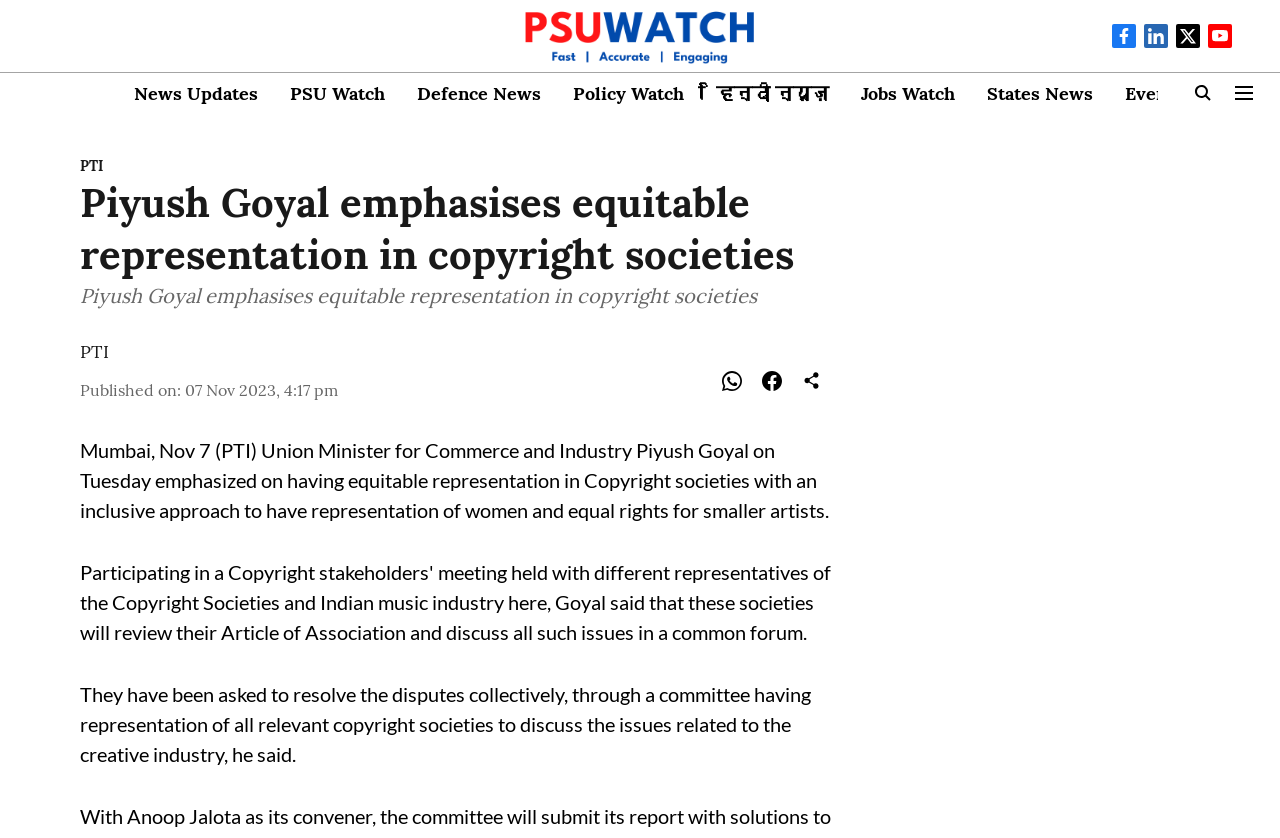Determine the bounding box coordinates of the clickable region to execute the instruction: "Click the 'PSU Watch' link". The coordinates should be four float numbers between 0 and 1, denoted as [left, top, right, bottom].

[0.227, 0.095, 0.301, 0.127]